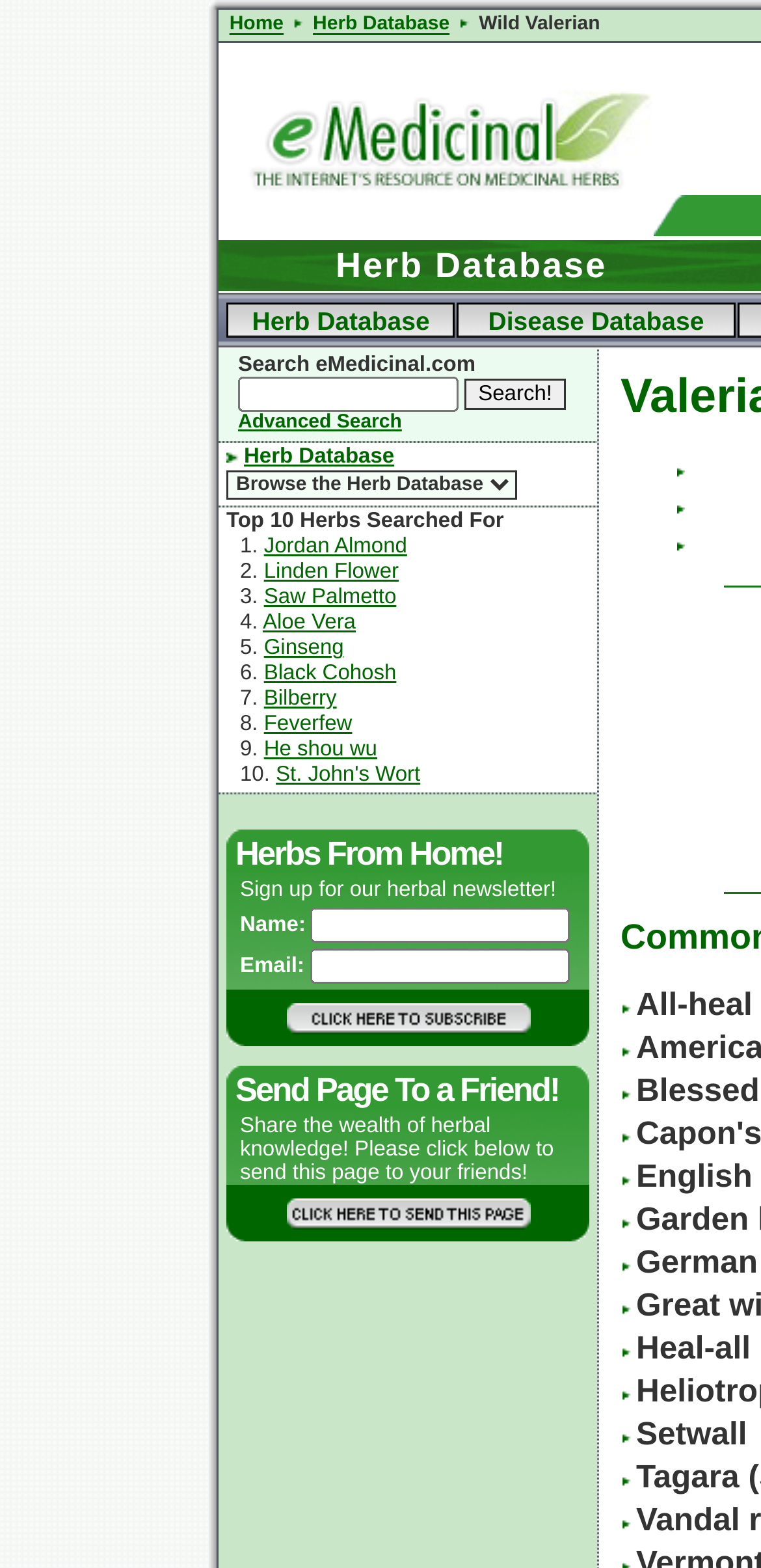Respond to the question below with a single word or phrase: How many images are there in the top section?

5